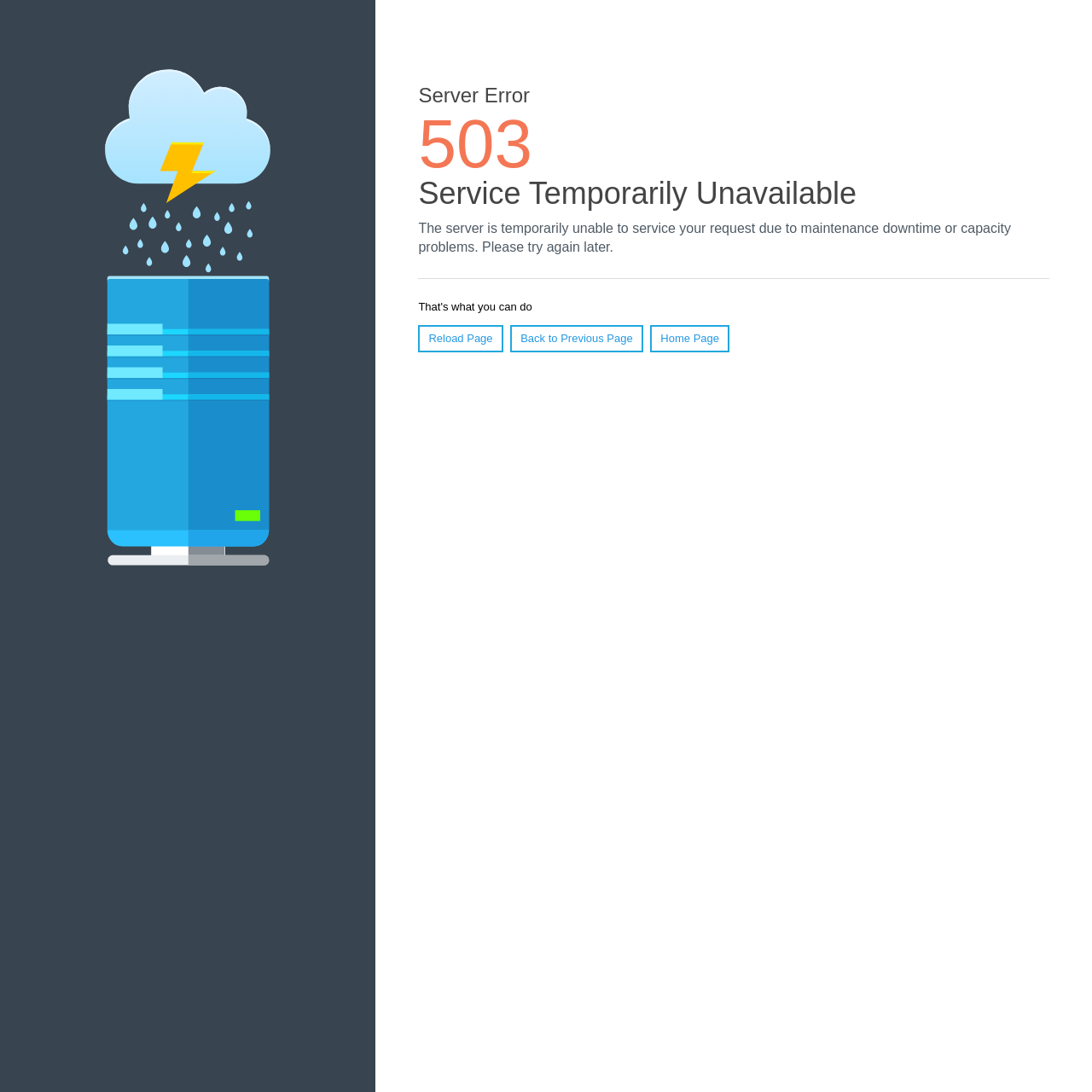Provide a single word or phrase answer to the question: 
How many links are provided to resolve the issue?

3